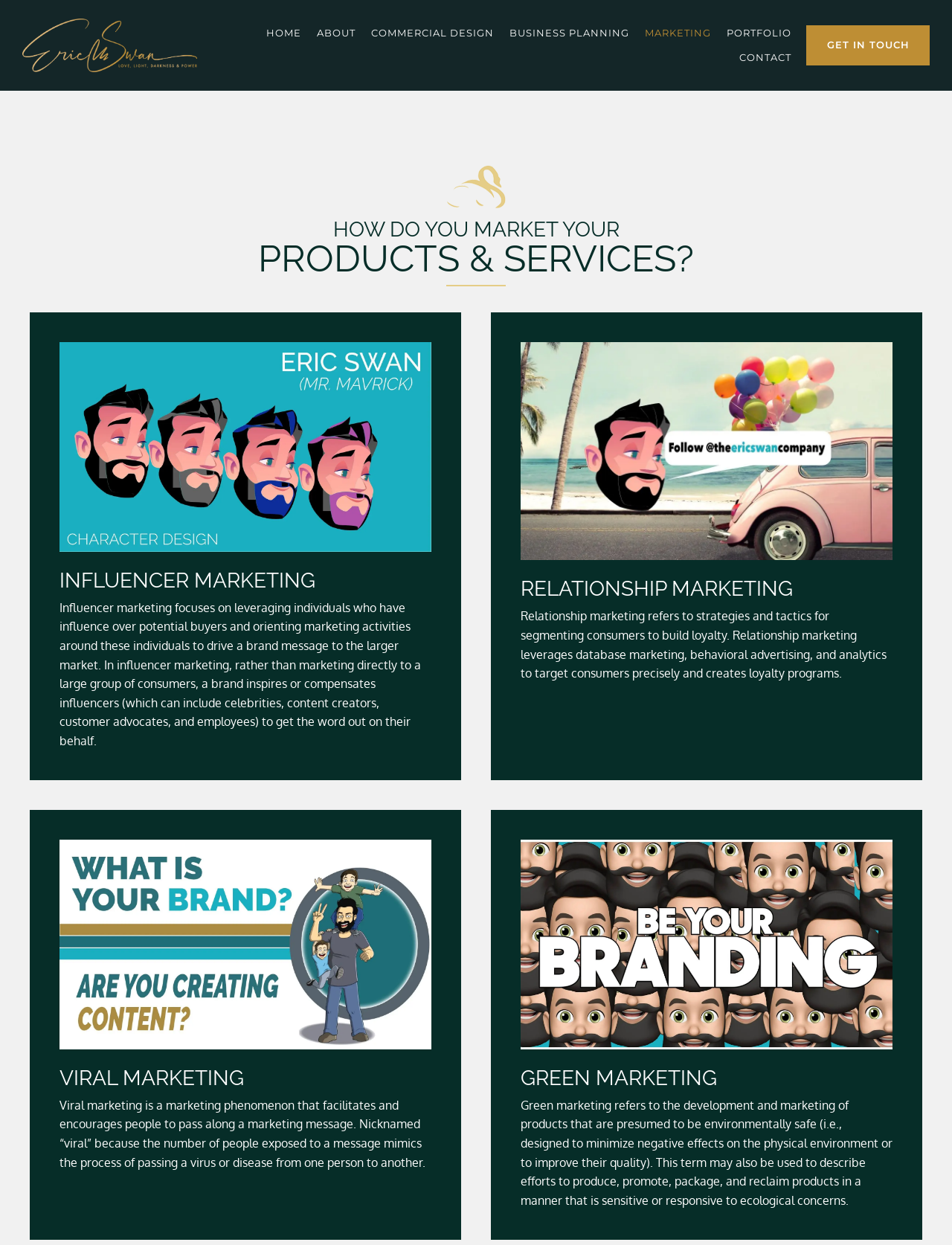Answer the question with a single word or phrase: 
What is the focus of relationship marketing?

Build loyalty